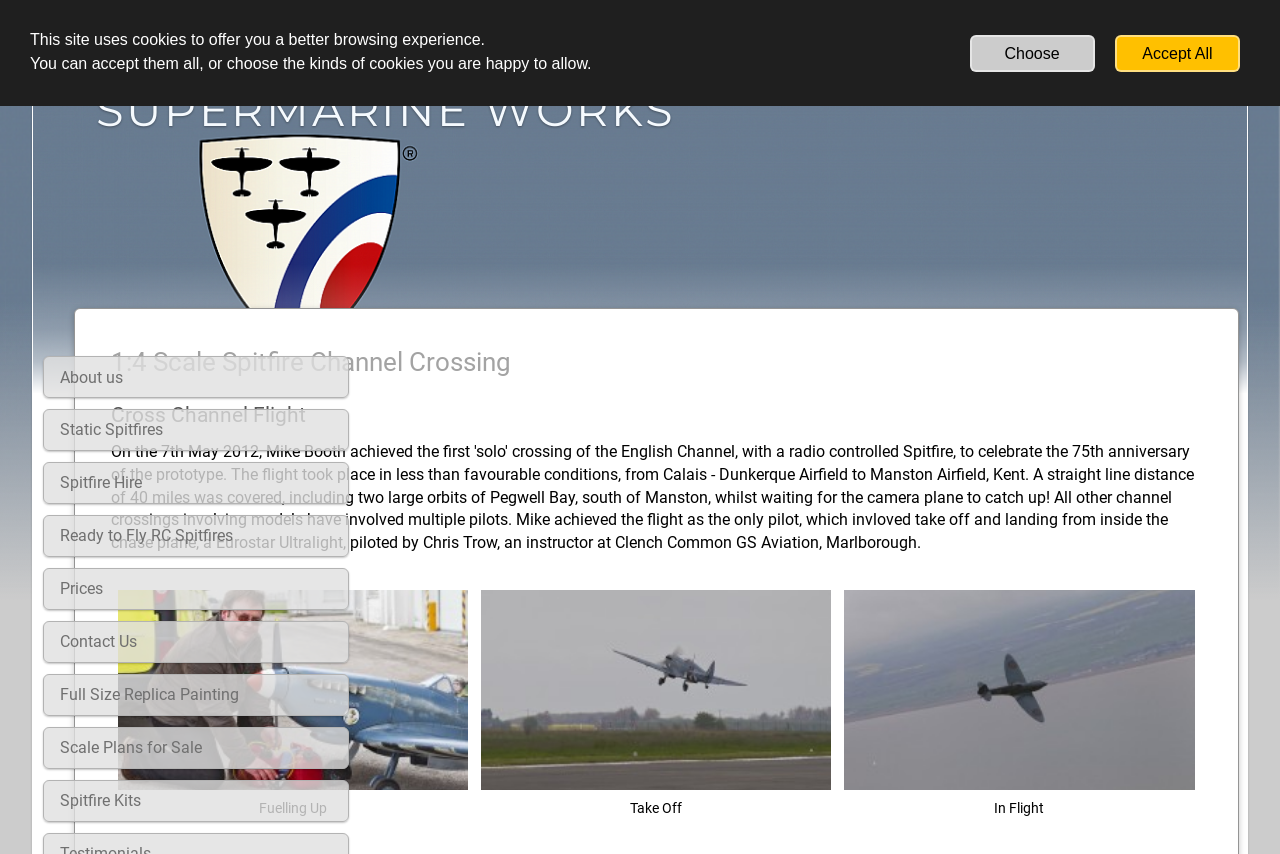Highlight the bounding box coordinates of the region I should click on to meet the following instruction: "Click on About us".

[0.033, 0.417, 0.273, 0.466]